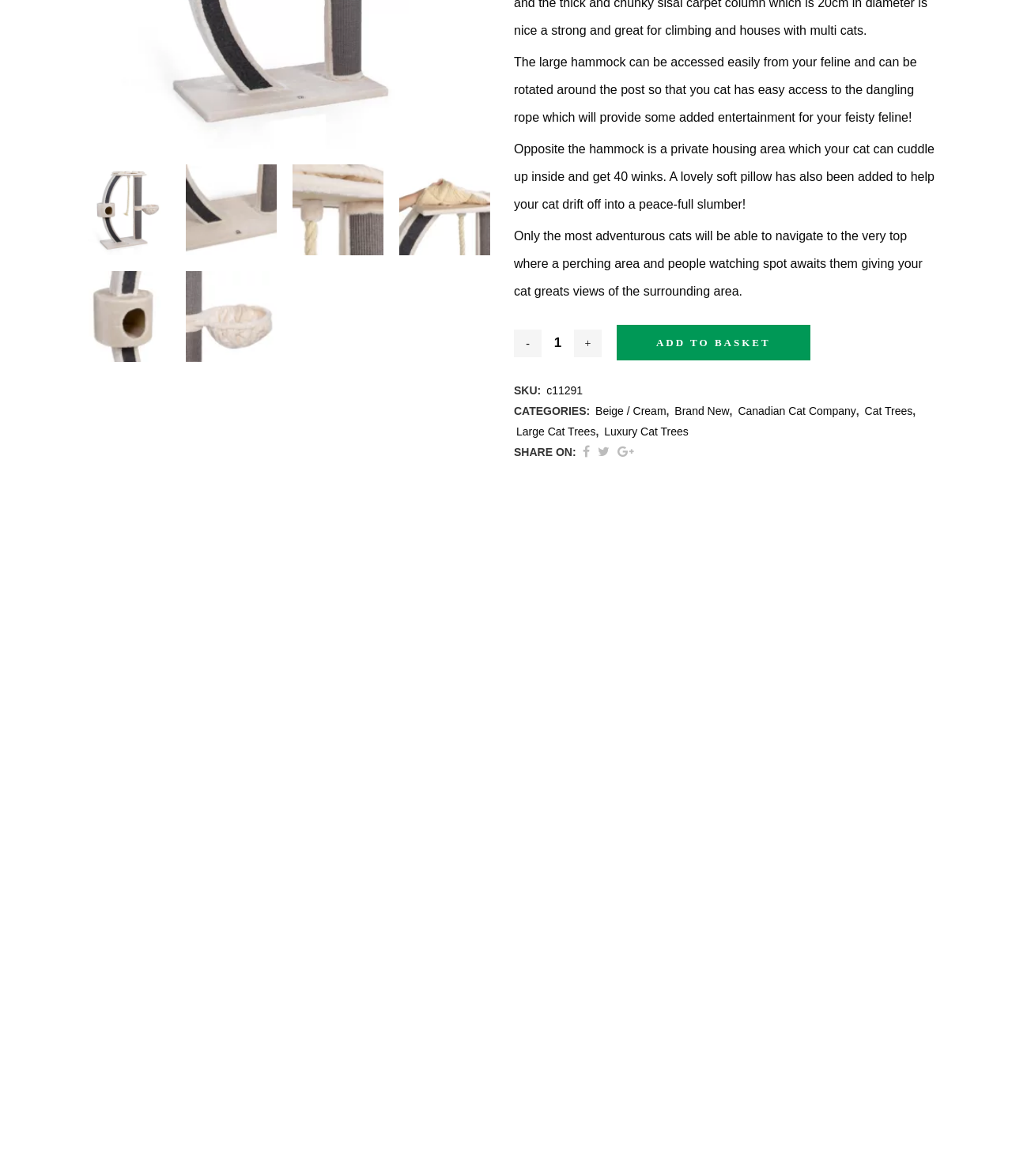Using the provided element description, identify the bounding box coordinates as (top-left x, top-left y, bottom-right x, bottom-right y). Ensure all values are between 0 and 1. Description: Black

[0.271, 0.352, 0.465, 0.394]